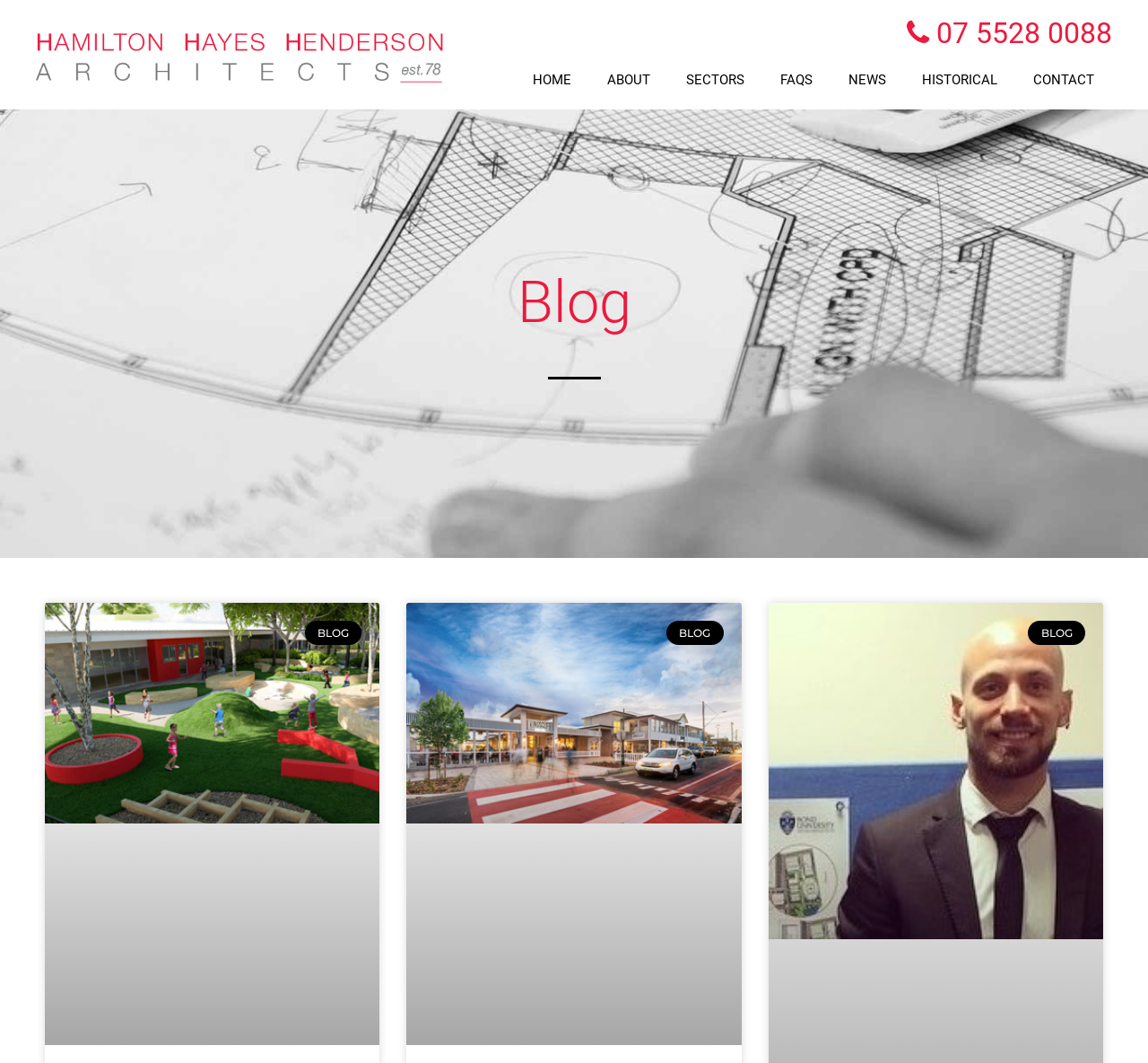What is the phone number displayed?
Please provide a comprehensive answer based on the visual information in the image.

I found the phone number displayed on the webpage, which is 07 5528 0088, located at the top-right corner of the page.